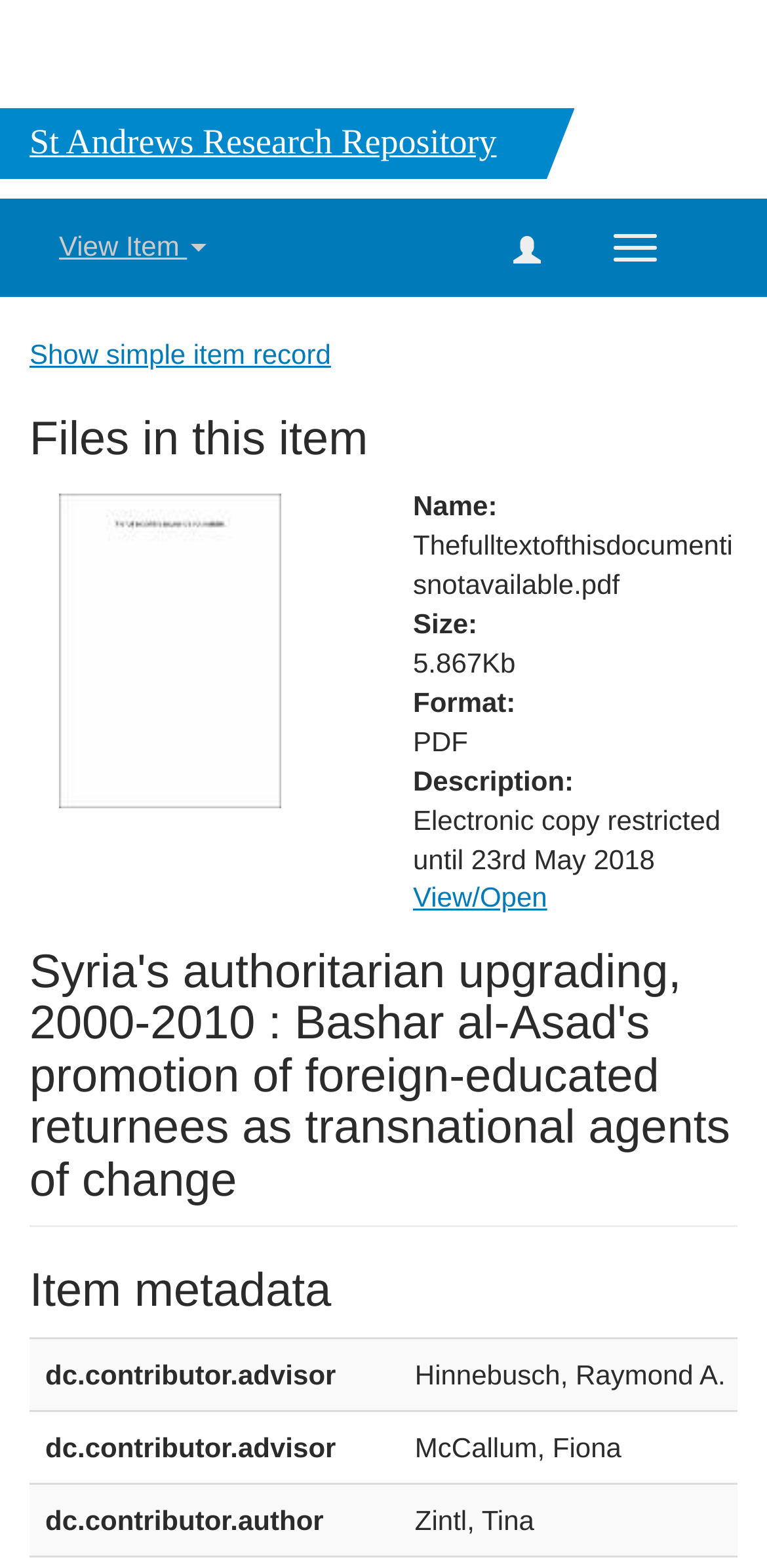Please locate the UI element described by "Author FAQ" and provide its bounding box coordinates.

None